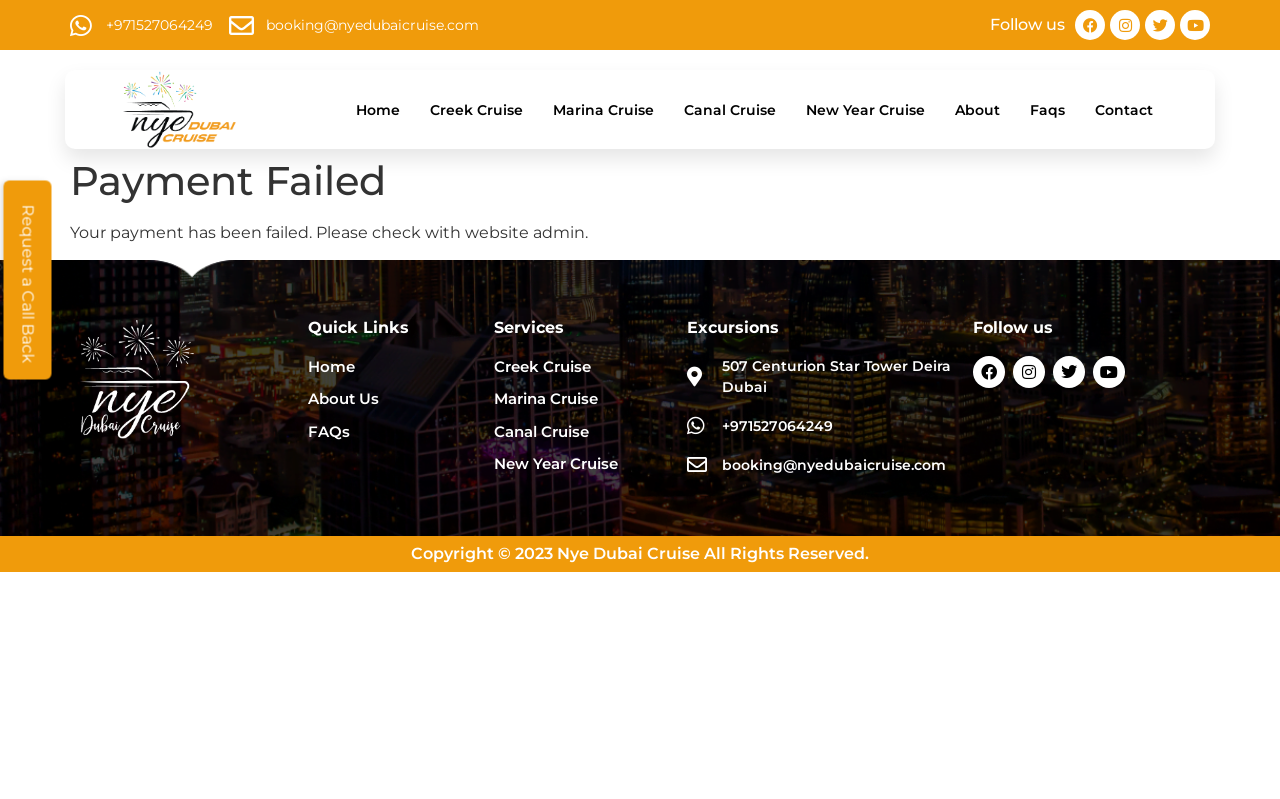Locate the bounding box coordinates of the UI element described by: "Youtube". Provide the coordinates as four float numbers between 0 and 1, formatted as [left, top, right, bottom].

[0.854, 0.445, 0.879, 0.485]